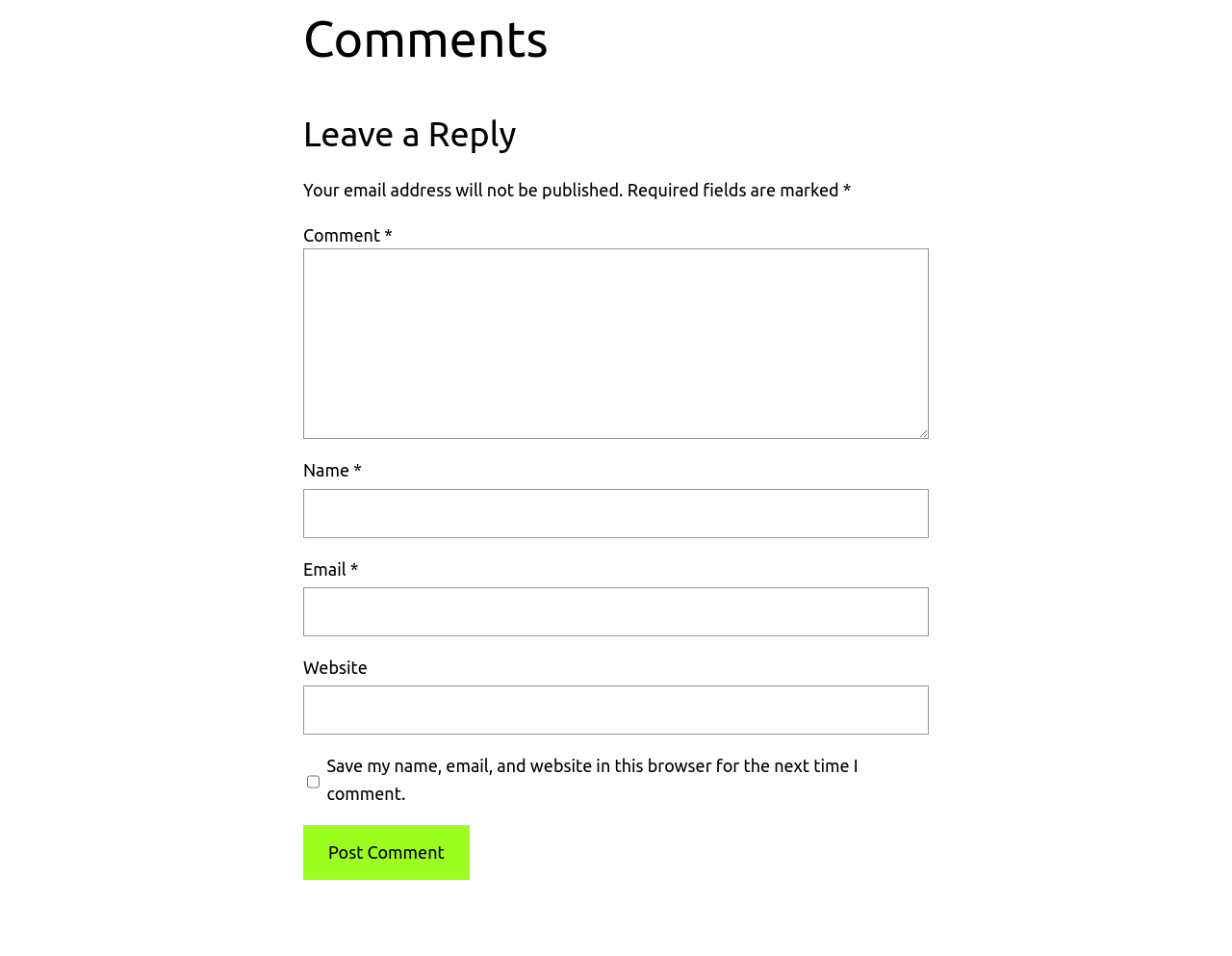Using the information in the image, give a comprehensive answer to the question: 
What is the position of the 'Post Comment' button?

The 'Post Comment' button has a y1 coordinate of 0.863, which is near the bottom of the page. This suggests that the button is located at the bottom of the comment form, making it the final step in the process of leaving a comment.